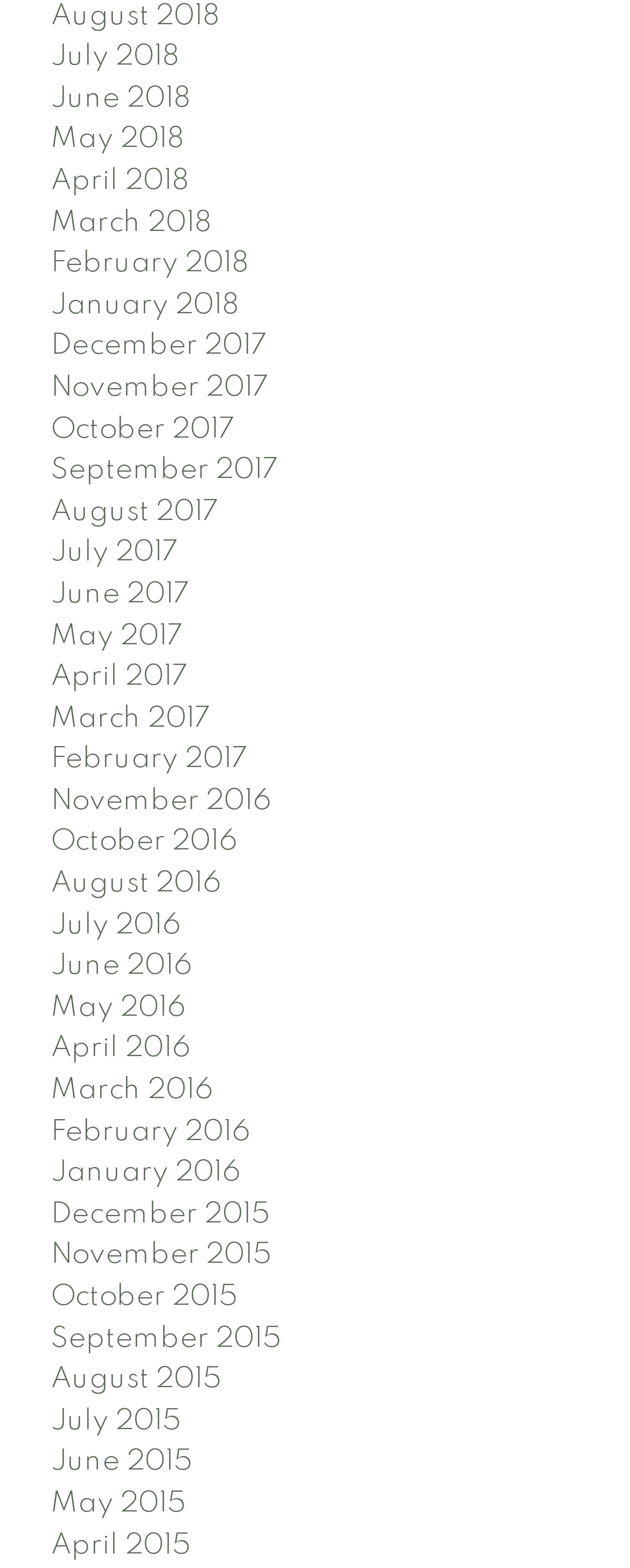Please determine the bounding box coordinates of the element's region to click in order to carry out the following instruction: "Click on 'Become a Tutor'". The coordinates should be four float numbers between 0 and 1, i.e., [left, top, right, bottom].

None